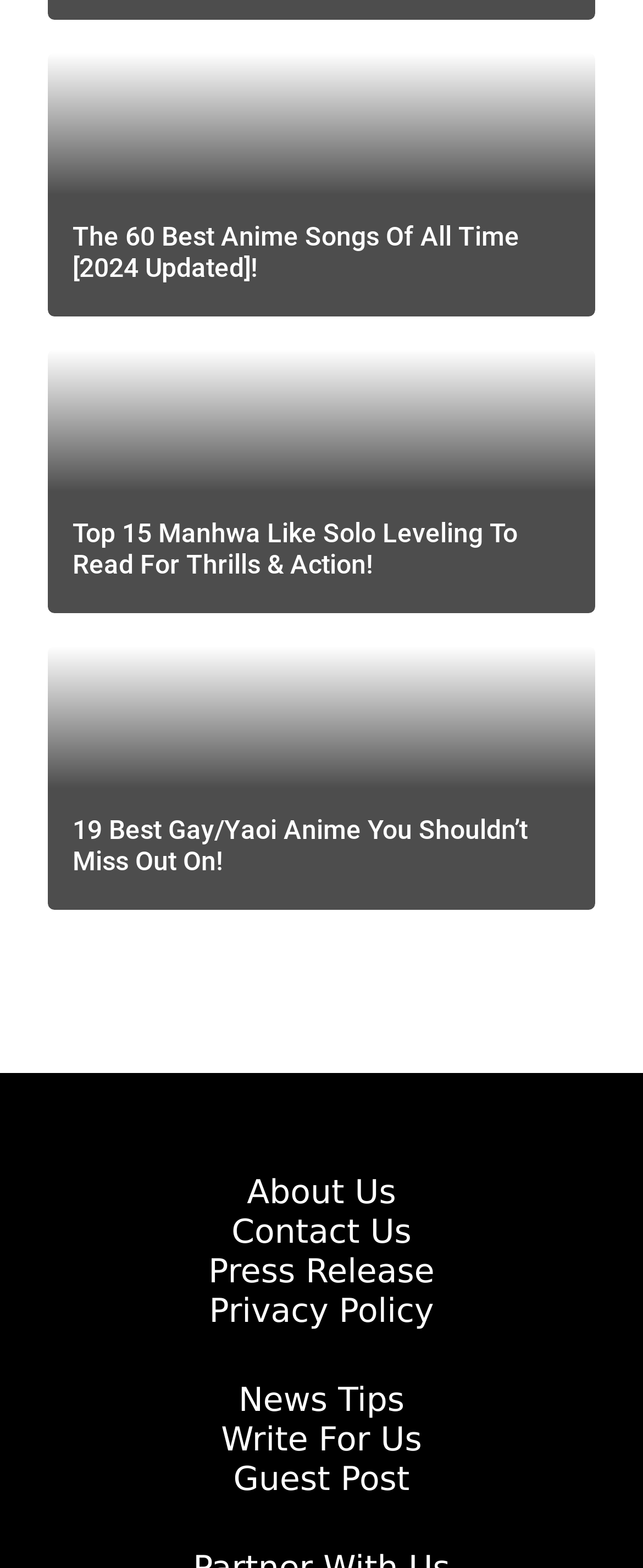Given the element description, predict the bounding box coordinates in the format (top-left x, top-left y, bottom-right x, bottom-right y), using floating point numbers between 0 and 1: alt="Best Gay/Yaoi Anime"

[0.074, 0.412, 0.926, 0.58]